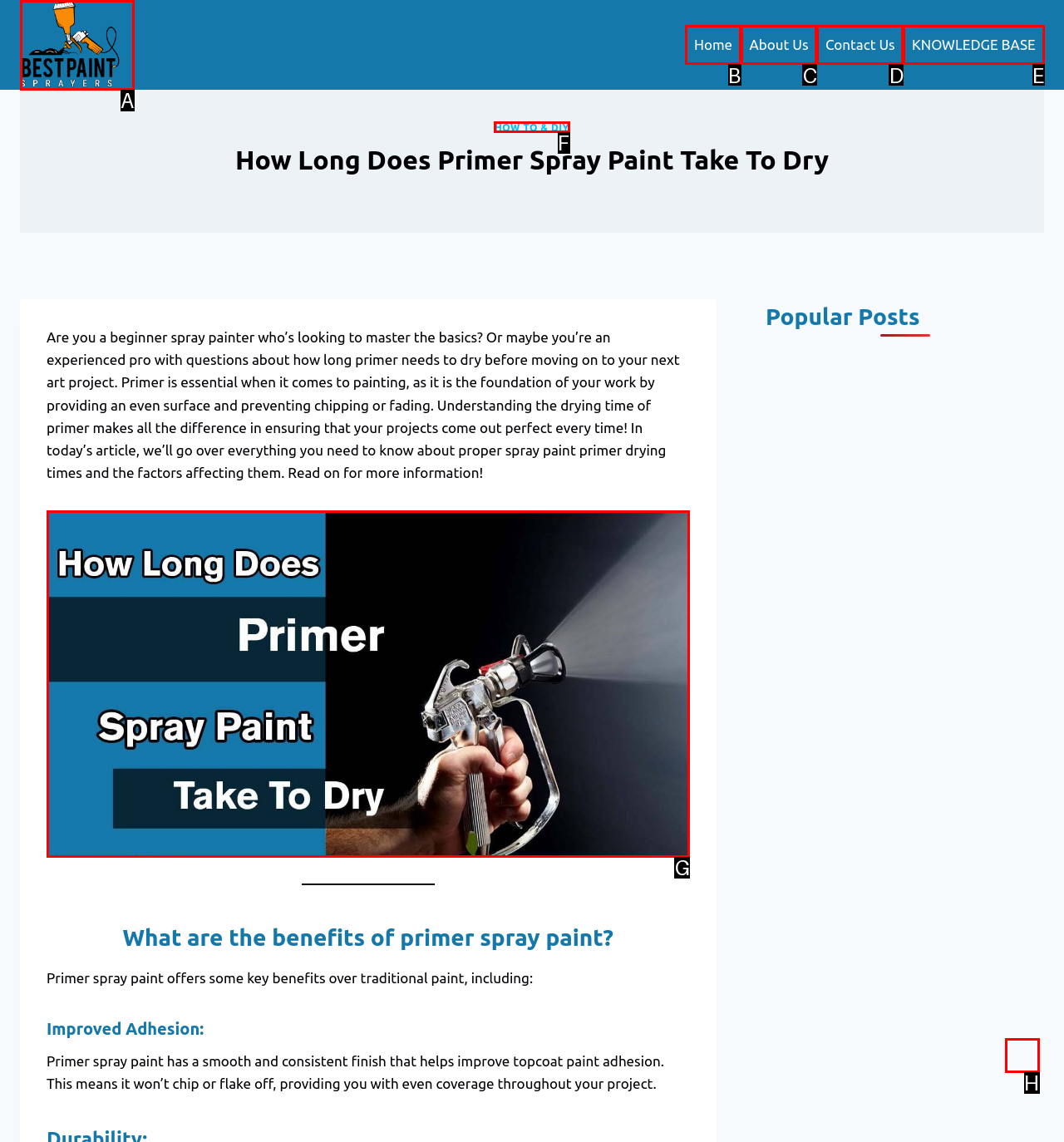Choose the option that best matches the description: Register Now
Indicate the letter of the matching option directly.

None